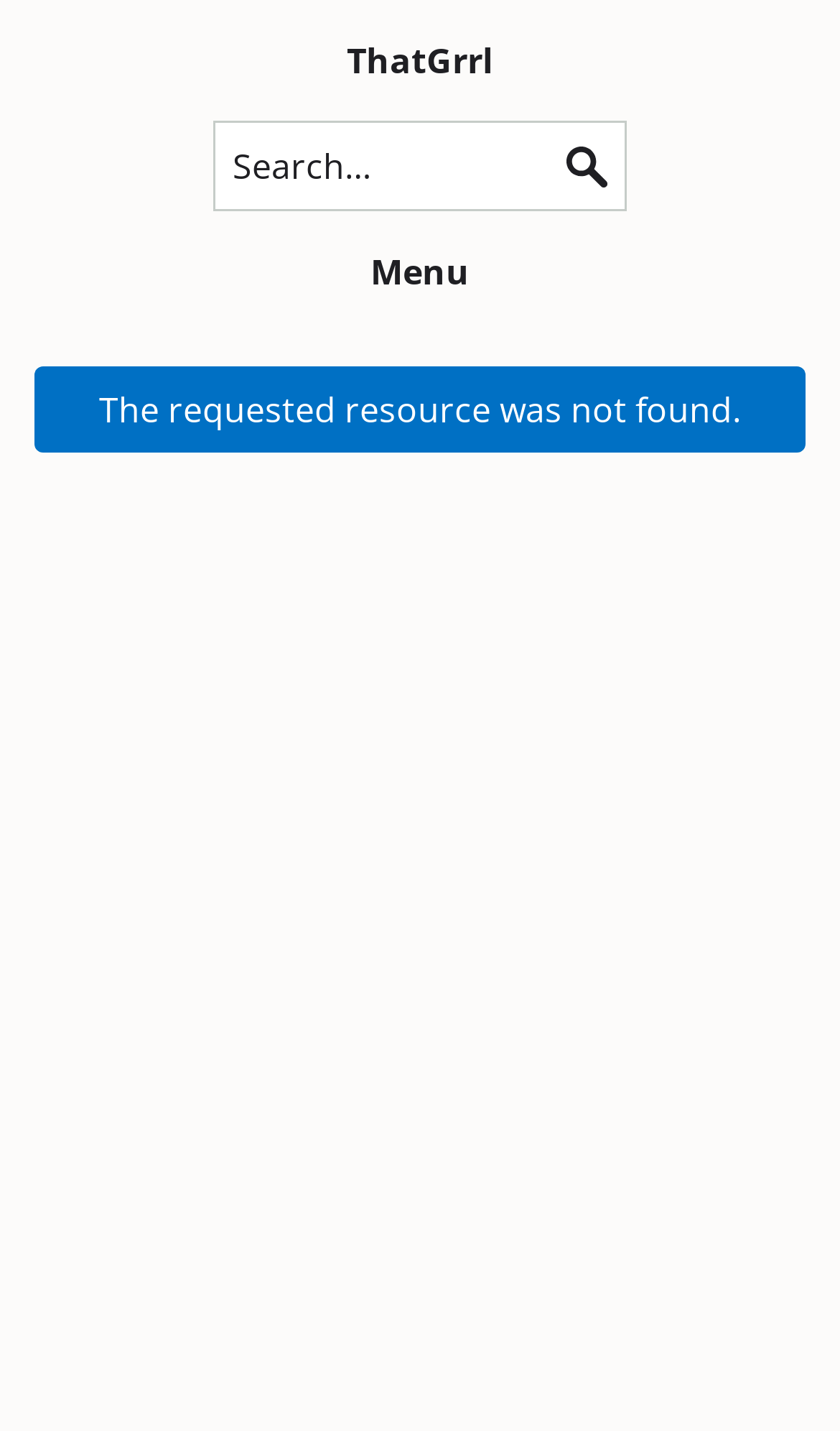Generate a thorough caption that explains the contents of the webpage.

This webpage appears to be a blog or personal website, with a strong Canadian theme. At the top left of the page, there is a large heading that reads "ThatGrrl", which is also a link. Below this heading, there is a search bar with a text box and a "Search" button, allowing users to search the blog. 

To the right of the search bar, there is a "Menu" button, which suggests that there may be additional content or features available on the website. 

The main content of the page is a message that reads "The requested resource was not found", indicating that the user has reached a page that does not exist or is not available. This message is centered on the page, with a significant amount of empty space above and below it.